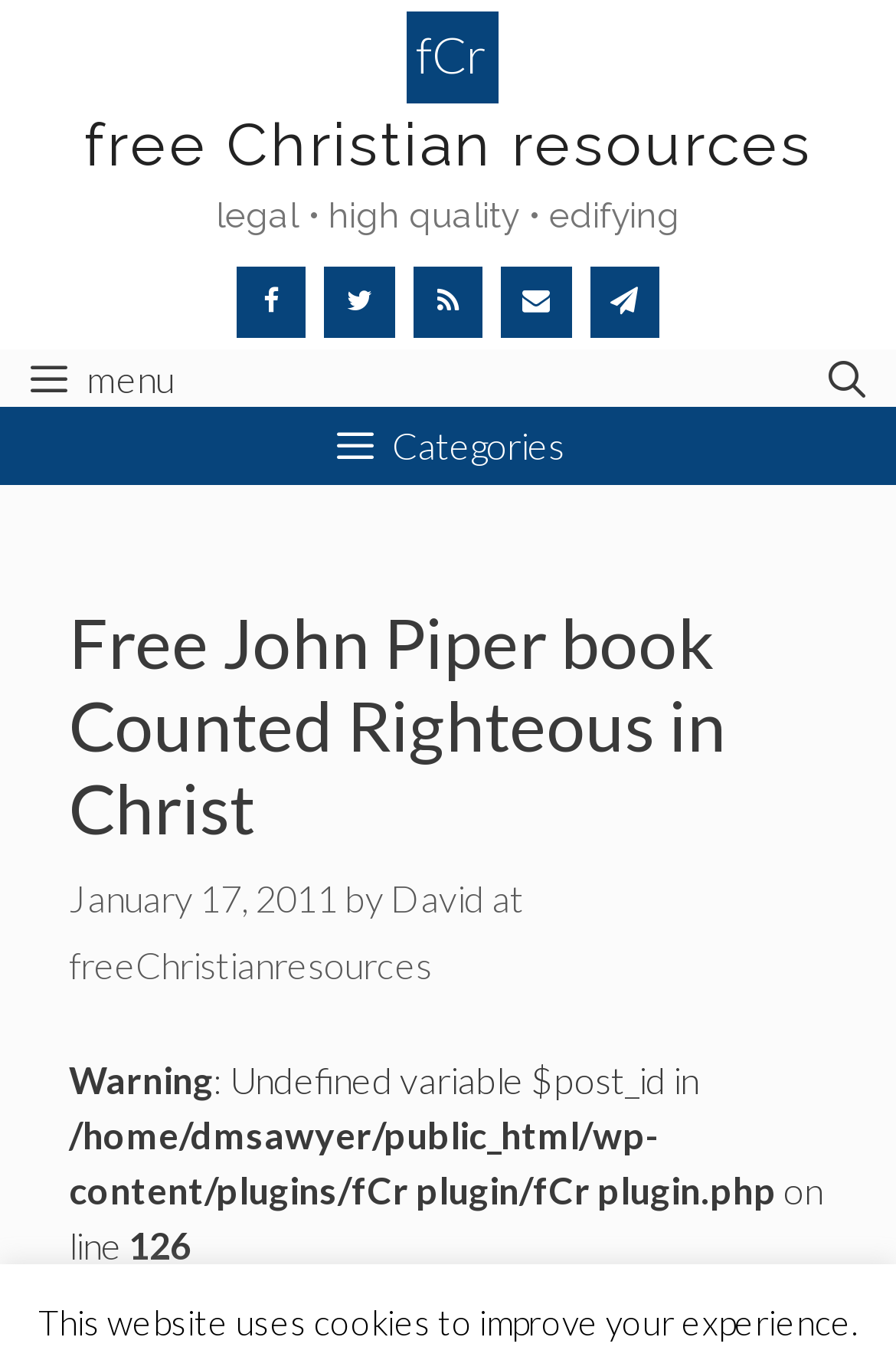Provide a single word or phrase answer to the question: 
What is the warning message on the webpage?

Undefined variable $post_id